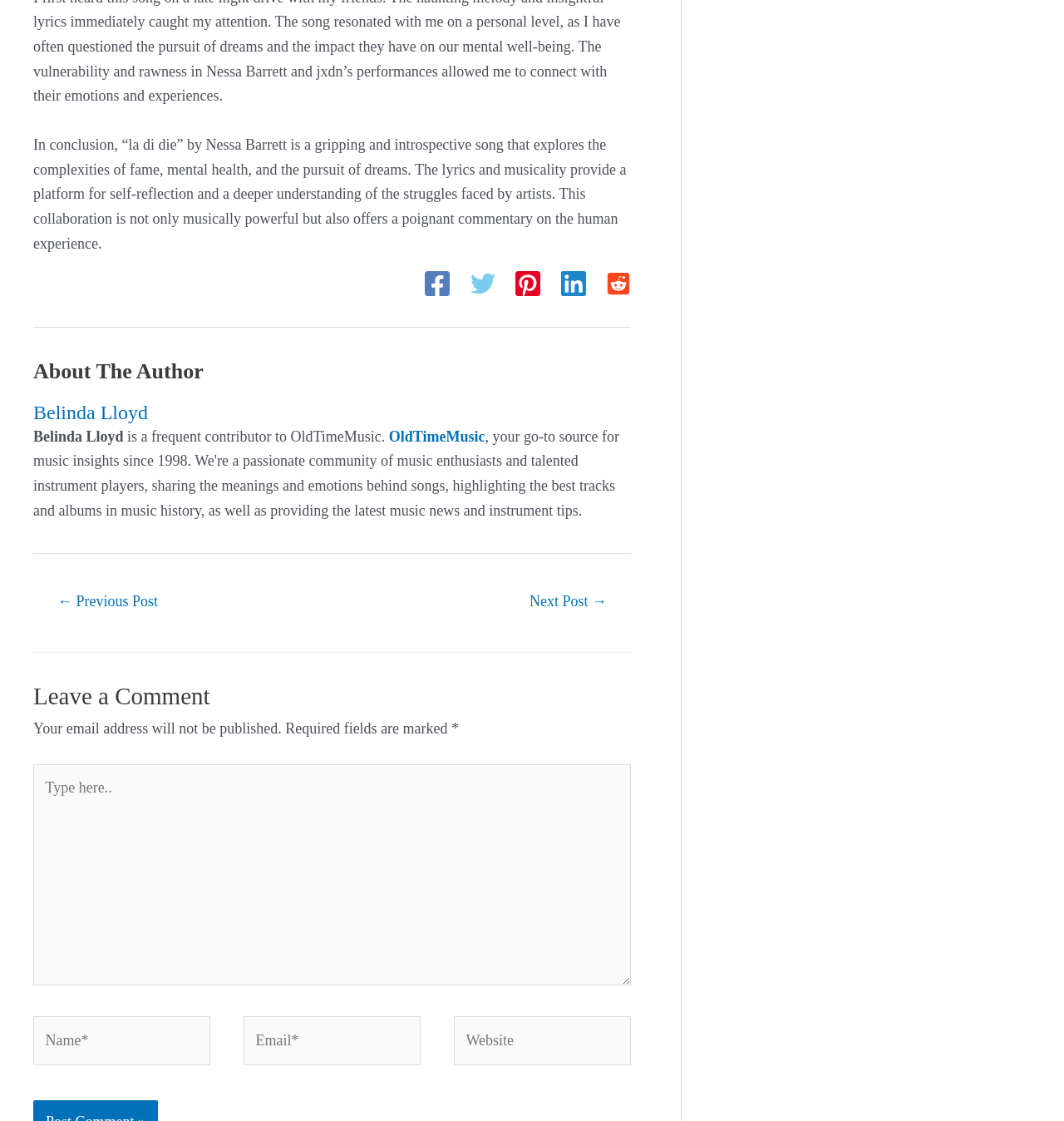Please analyze the image and provide a thorough answer to the question:
What is the purpose of the textbox at the bottom?

The textbox at the bottom of the webpage is labeled 'Type here..' and is part of the comment form, indicating that it is where users can type their comments.